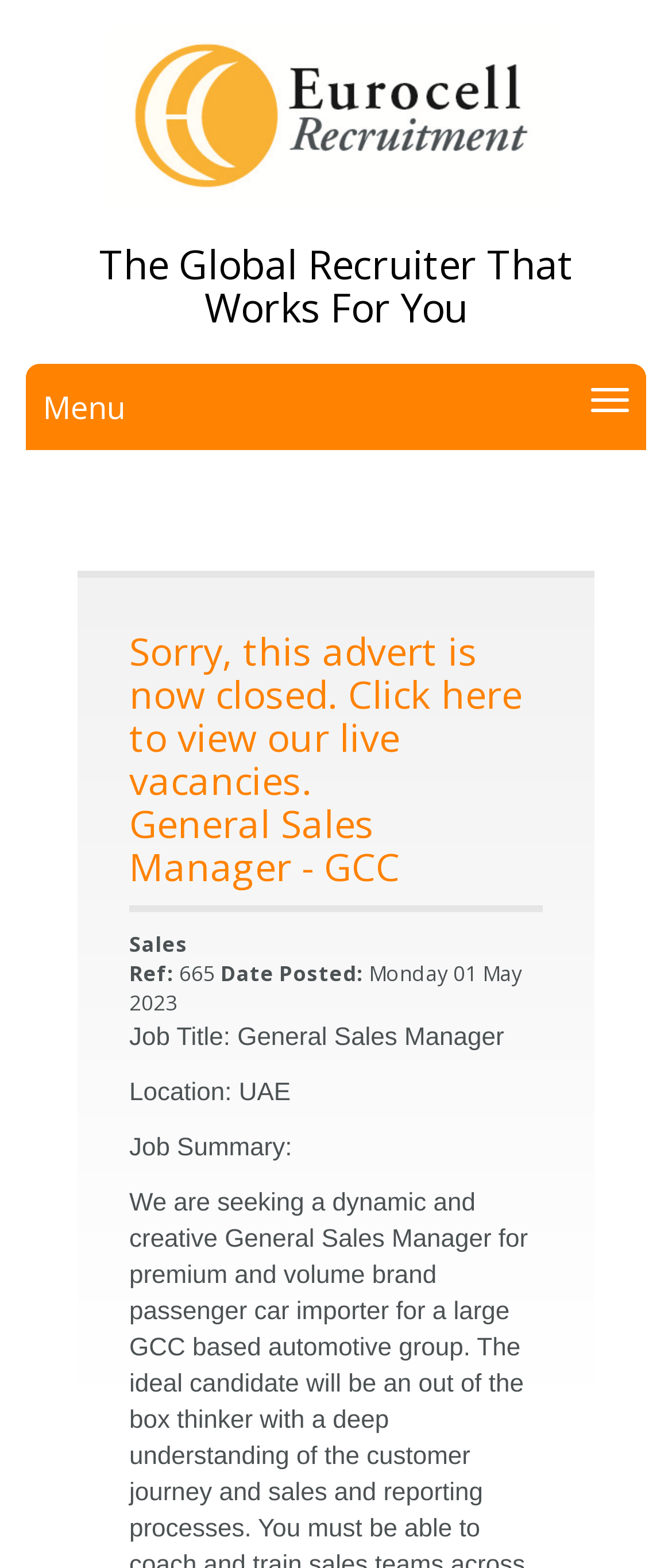Identify the bounding box coordinates for the UI element described as: "parent_node: Menu". The coordinates should be provided as four floats between 0 and 1: [left, top, right, bottom].

[0.854, 0.238, 0.962, 0.273]